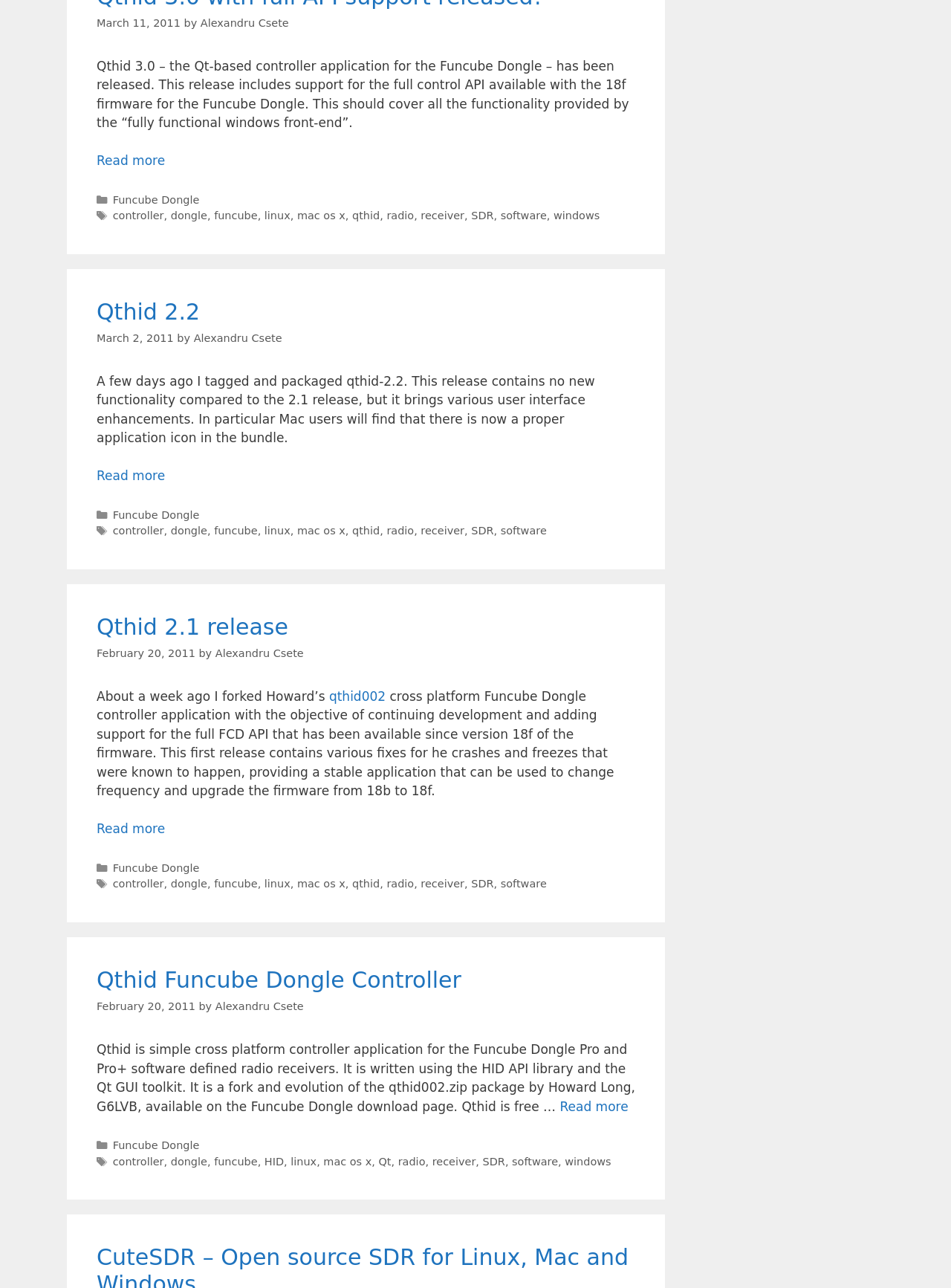Predict the bounding box of the UI element based on the description: "Qthid Funcube Dongle Controller". The coordinates should be four float numbers between 0 and 1, formatted as [left, top, right, bottom].

[0.102, 0.751, 0.485, 0.771]